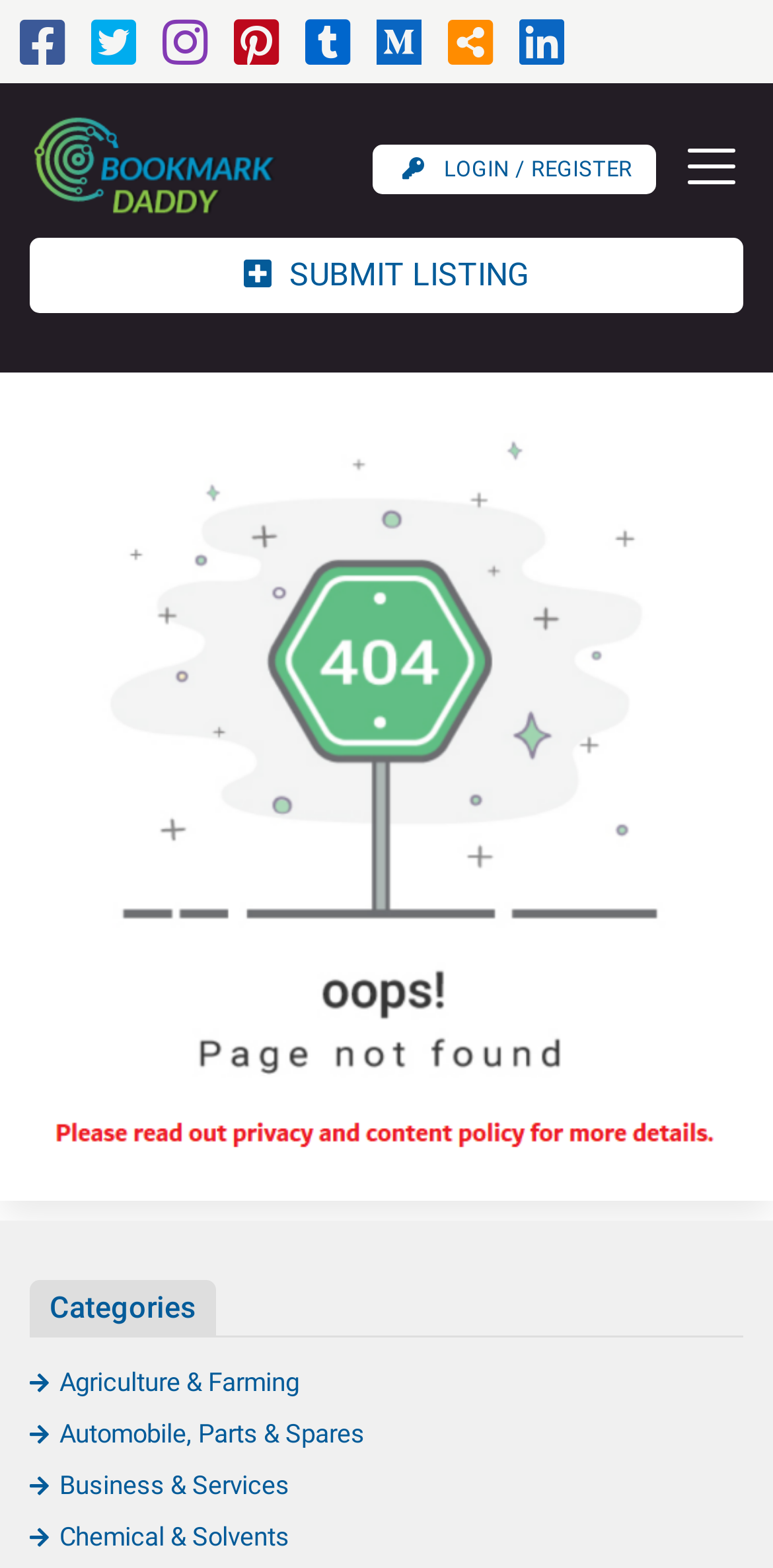Determine the bounding box coordinates for the area that needs to be clicked to fulfill this task: "Click the login/register button". The coordinates must be given as four float numbers between 0 and 1, i.e., [left, top, right, bottom].

[0.482, 0.092, 0.849, 0.123]